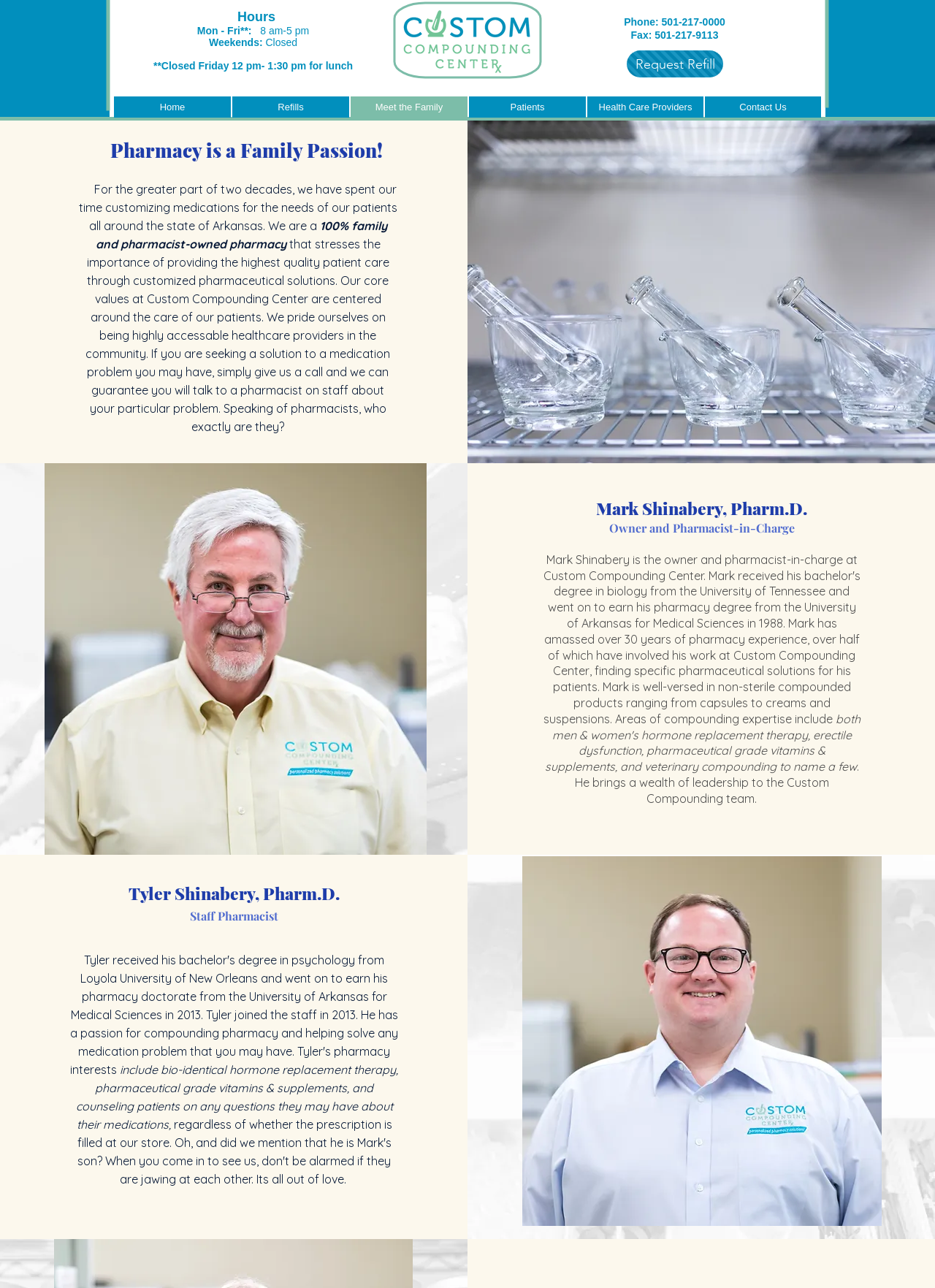Pinpoint the bounding box coordinates for the area that should be clicked to perform the following instruction: "Email Jessica if you need more information".

None